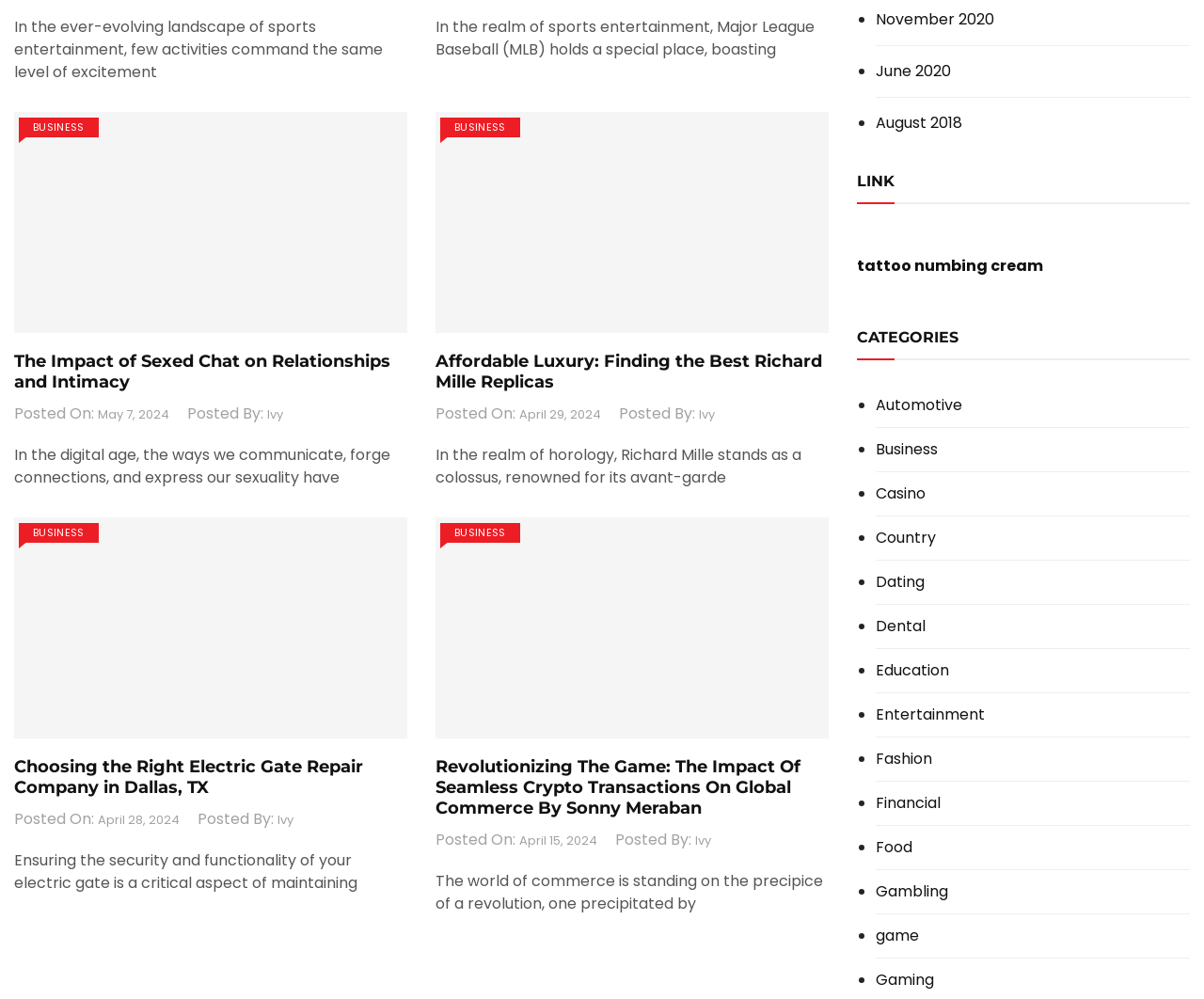Please determine the bounding box coordinates of the element to click in order to execute the following instruction: "Click on the 'BUSINESS' link". The coordinates should be four float numbers between 0 and 1, specified as [left, top, right, bottom].

[0.016, 0.118, 0.082, 0.138]